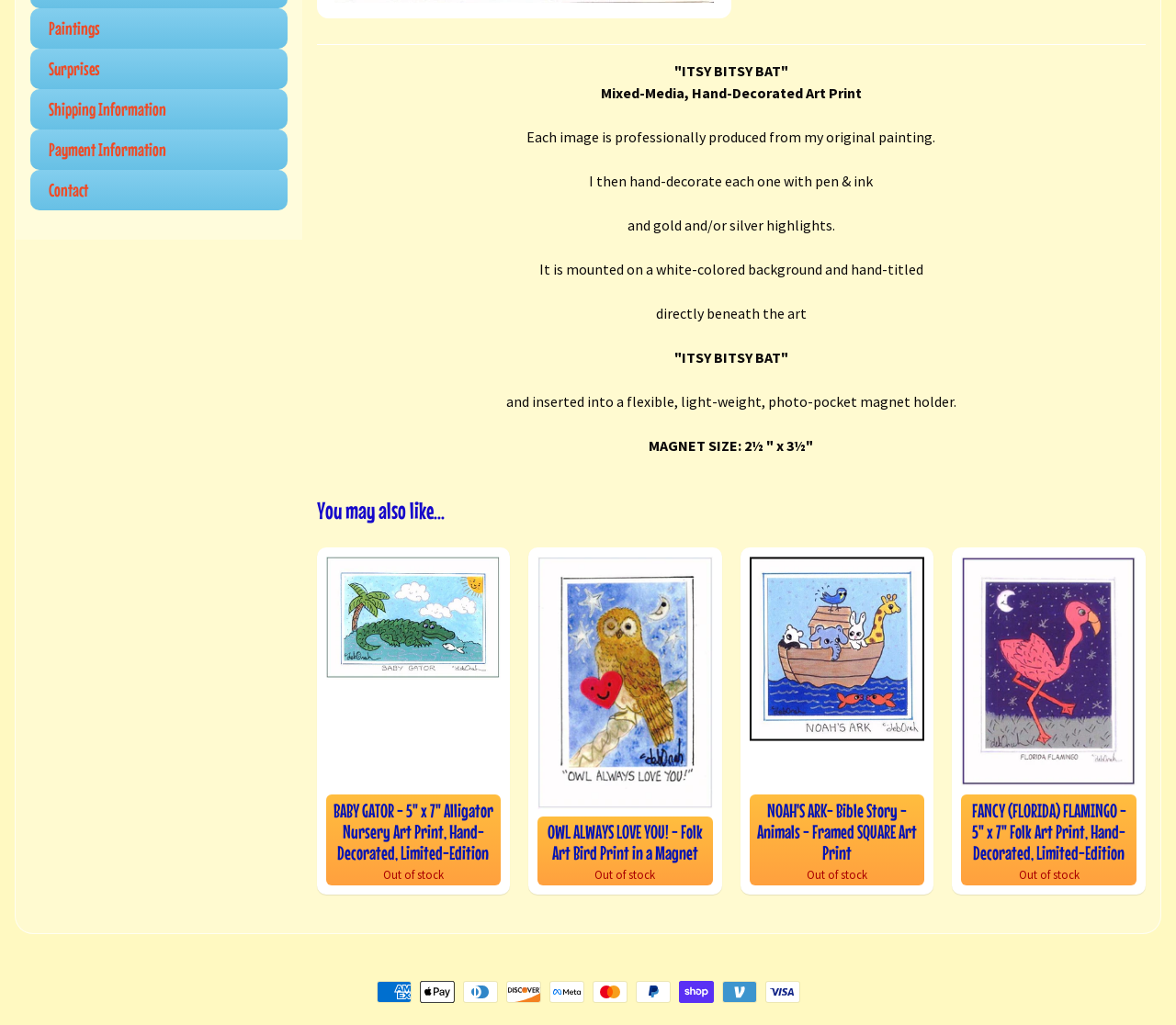Extract the bounding box coordinates for the UI element described as: "Payment Information".

[0.026, 0.126, 0.244, 0.166]